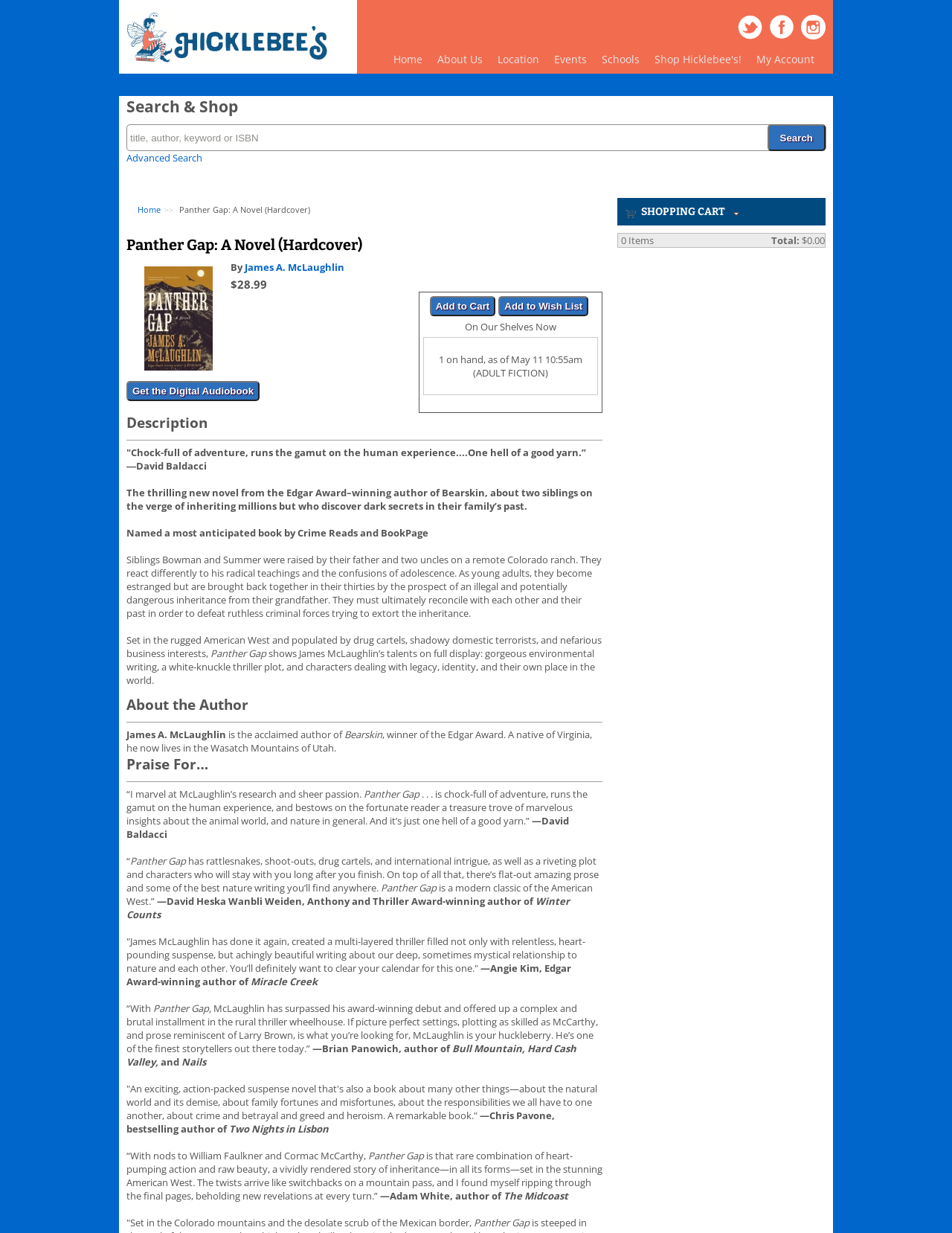Please provide a one-word or phrase answer to the question: 
What is the genre of the novel?

ADULT FICTION